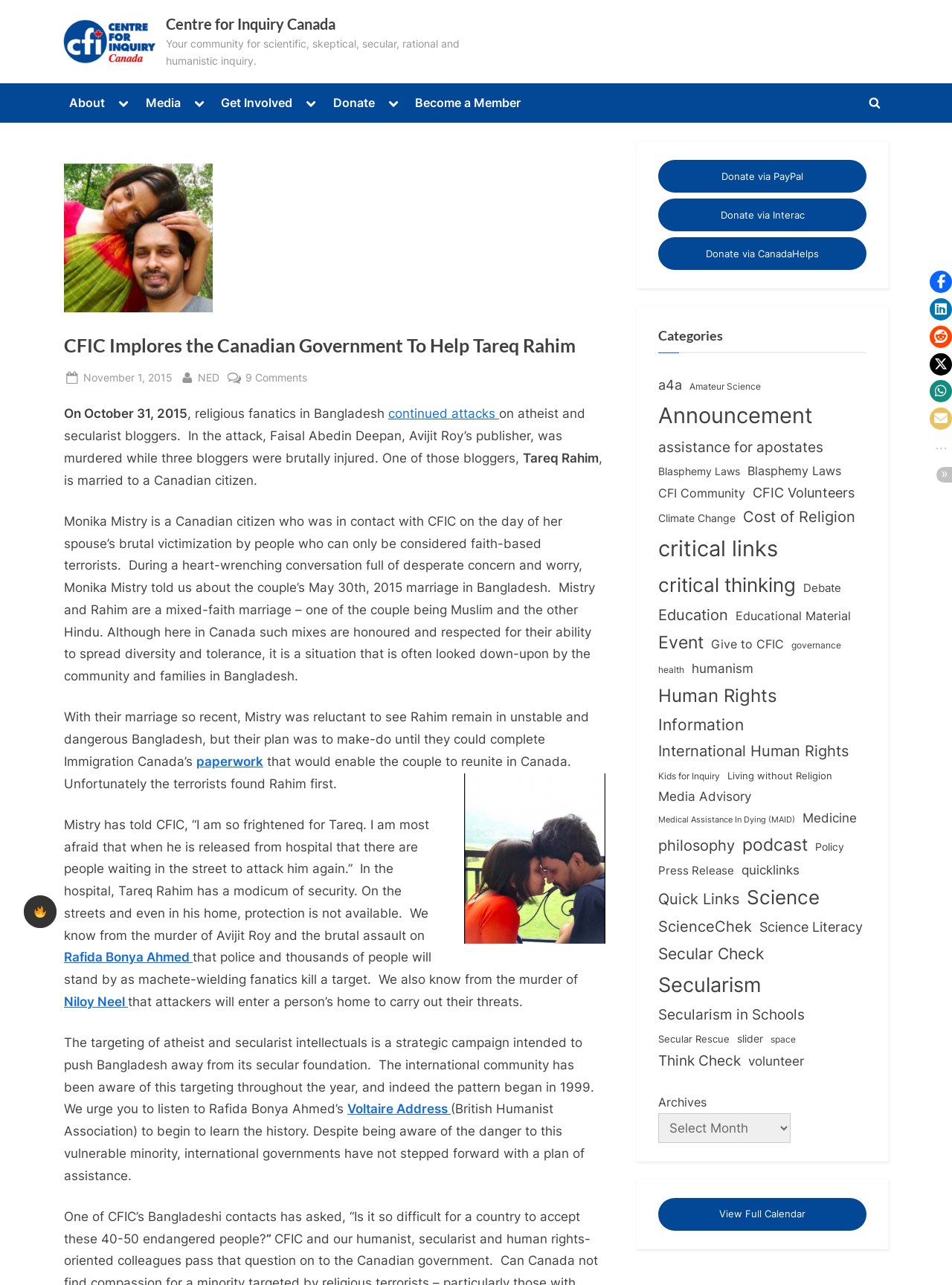Use a single word or phrase to answer this question: 
What is the relationship between Monika Mistry and Tareq Rahim?

Spouses